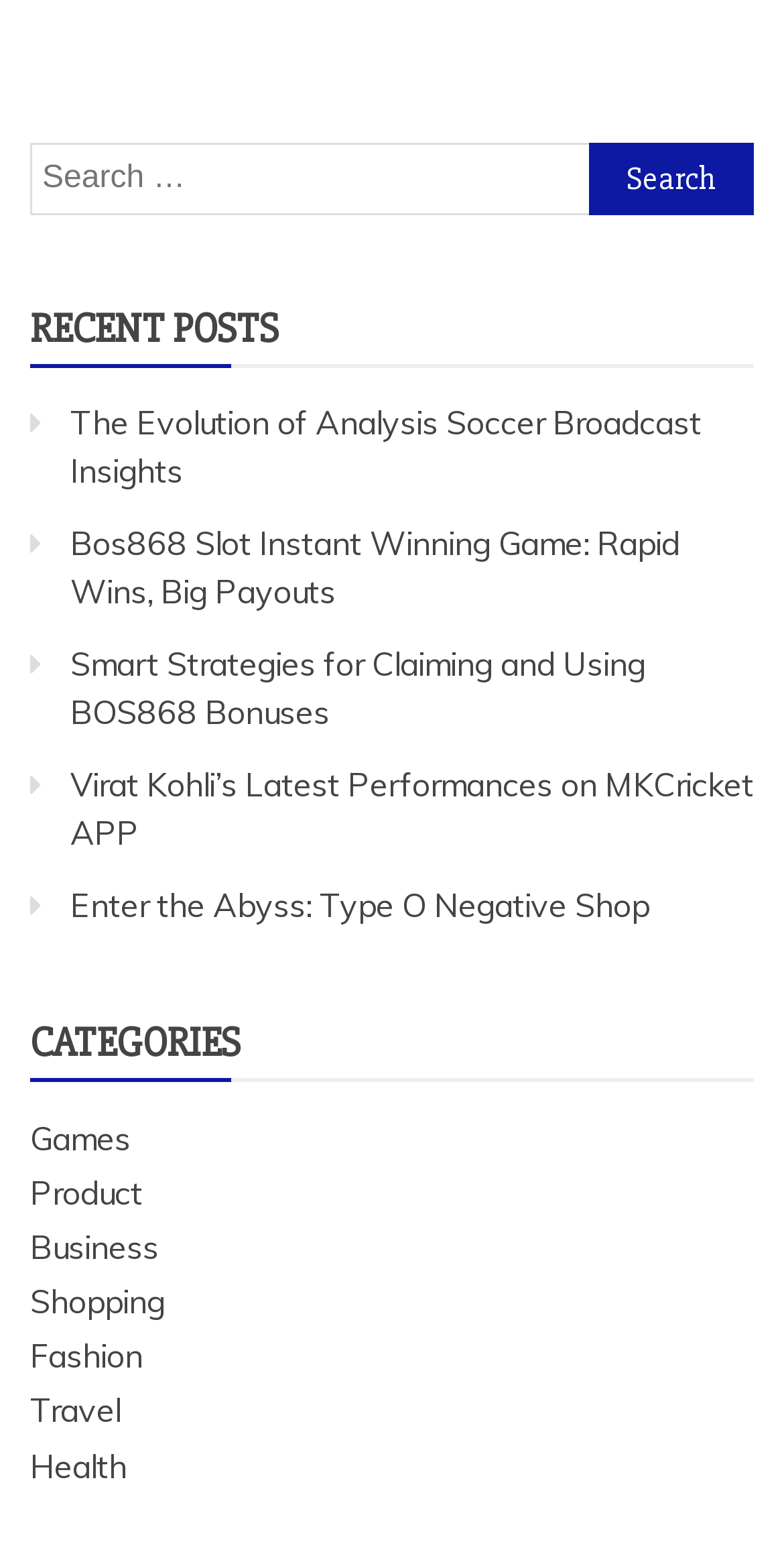How many categories are listed on the webpage?
Respond to the question with a well-detailed and thorough answer.

The categories are listed under the 'CATEGORIES' heading, and there are 7 links listed: Games, Product, Business, Shopping, Fashion, Travel, and Health.